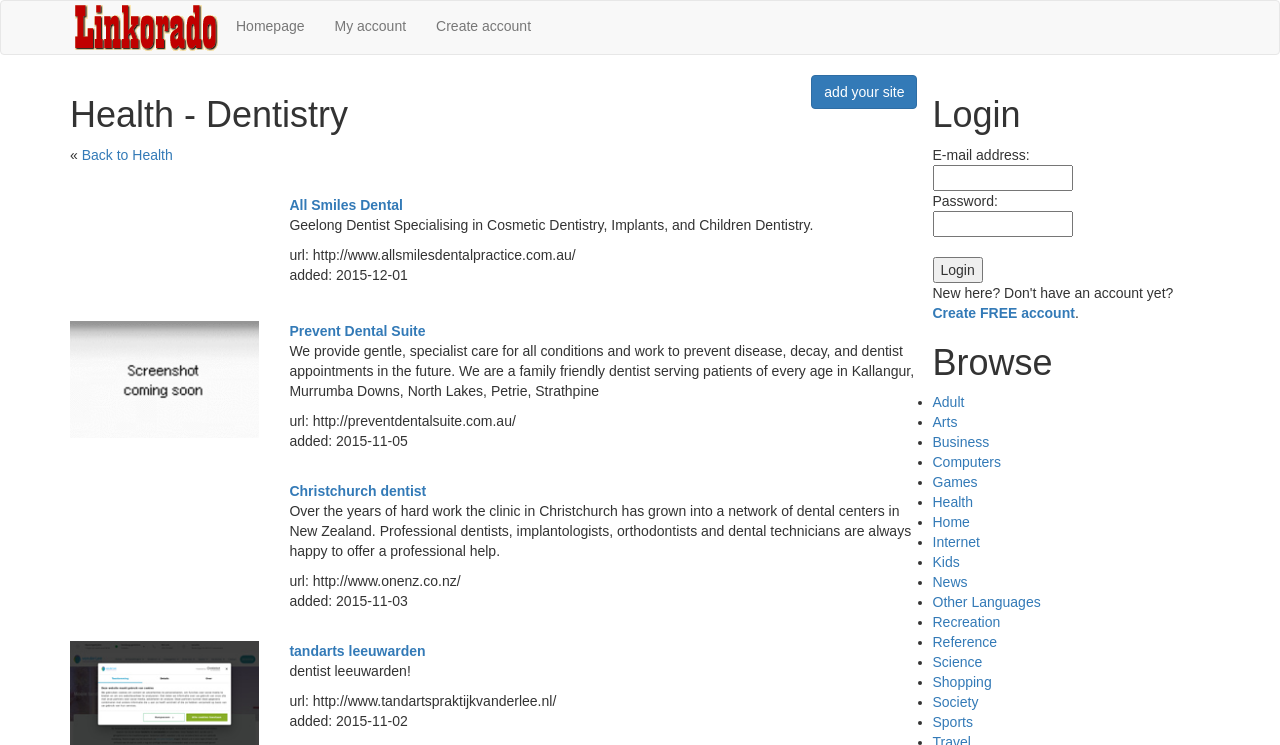Find and extract the text of the primary heading on the webpage.

Health - Dentistry